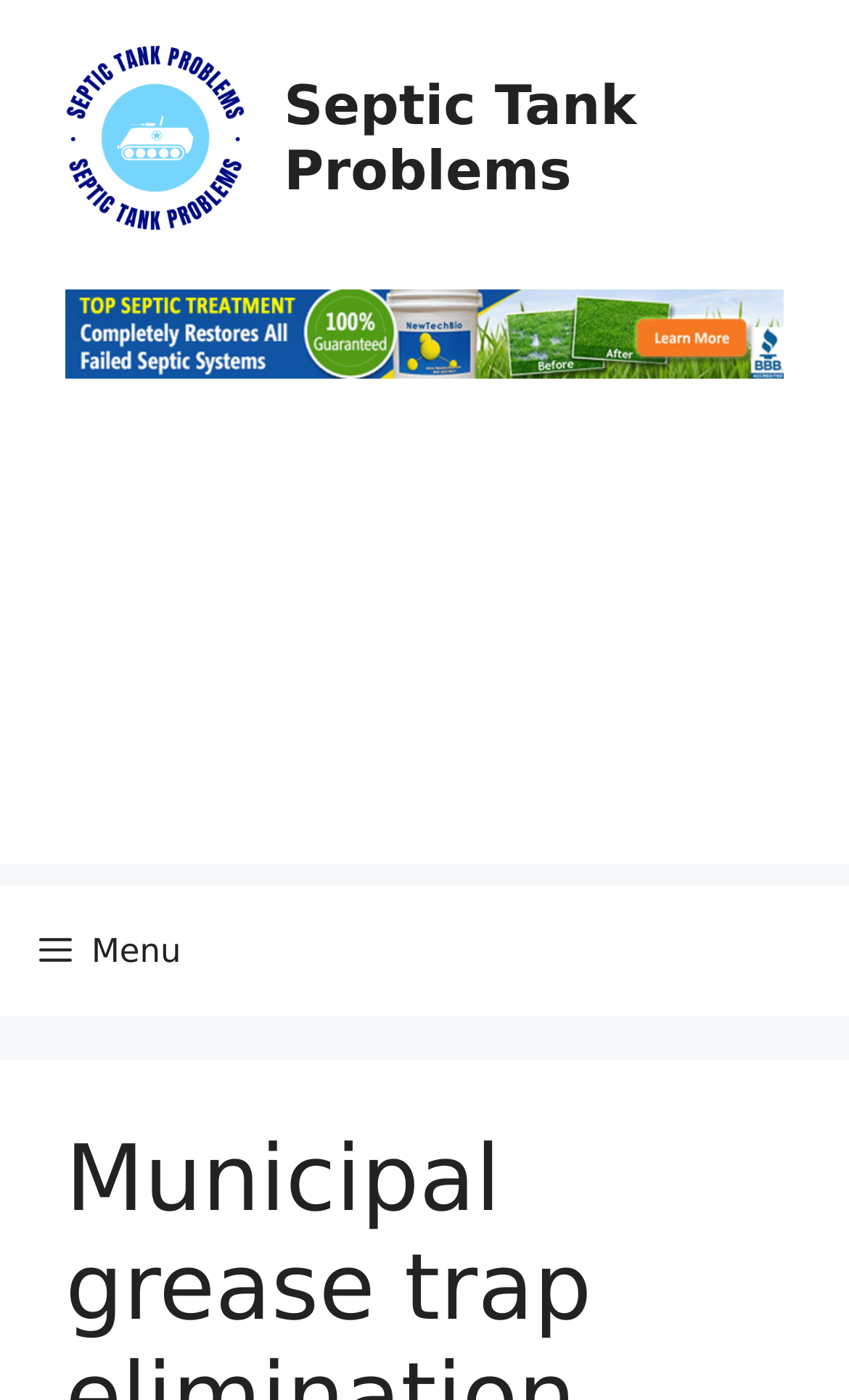Produce an elaborate caption capturing the essence of the webpage.

The webpage is about municipal services, specifically focusing on septic tank problems and grease trap elimination. At the top of the page, there is a banner that spans the entire width, containing a link to "Septic Tank Problems" on the left side, accompanied by a related image. On the right side of the banner, there is another link to "Septic Tank Problems". 

Below the banner, there is a complementary section that takes up most of the width, featuring a figure with an image related to "Newtechbio Septic Tank Treatment". 

Above the middle of the page, there is an advertisement iframe that occupies the full width. 

At the bottom of the page, there is a mobile menu navigation section that spans the entire width, containing a "Menu" button on the left side.